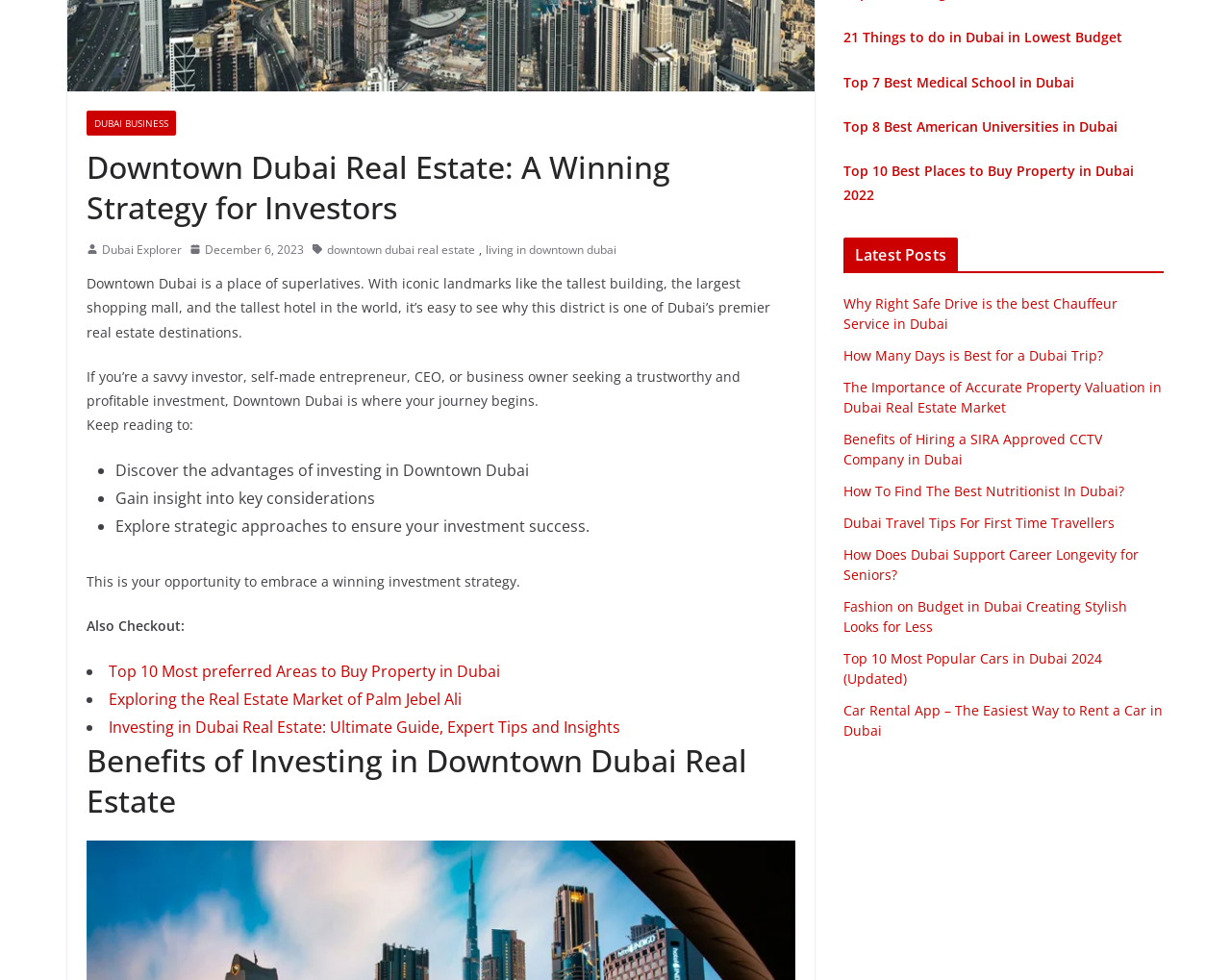Using the description: "University of Gothenburg", identify the bounding box of the corresponding UI element in the screenshot.

None